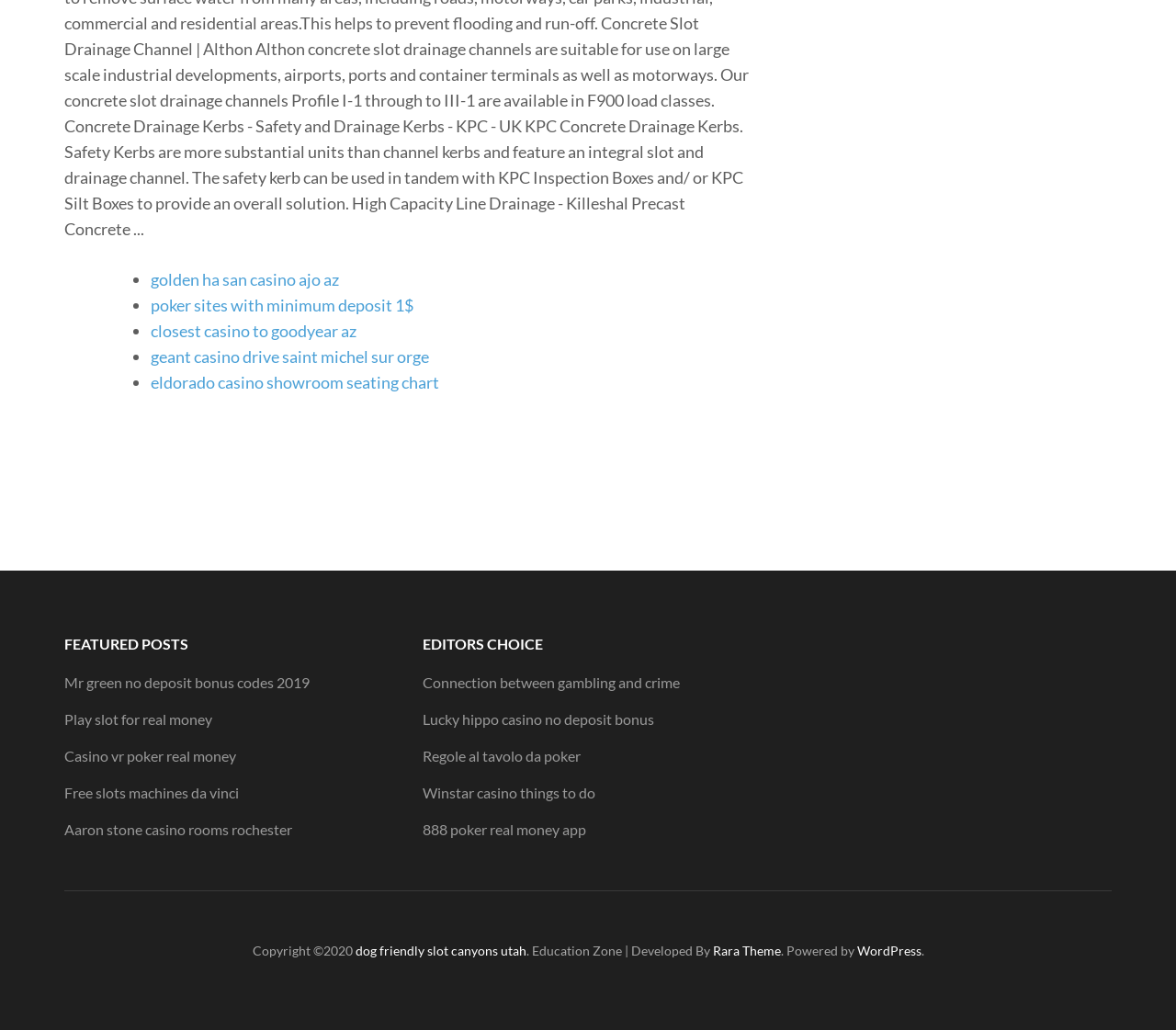Pinpoint the bounding box coordinates of the element you need to click to execute the following instruction: "visit the page about dog friendly slot canyons utah". The bounding box should be represented by four float numbers between 0 and 1, in the format [left, top, right, bottom].

[0.302, 0.915, 0.447, 0.93]